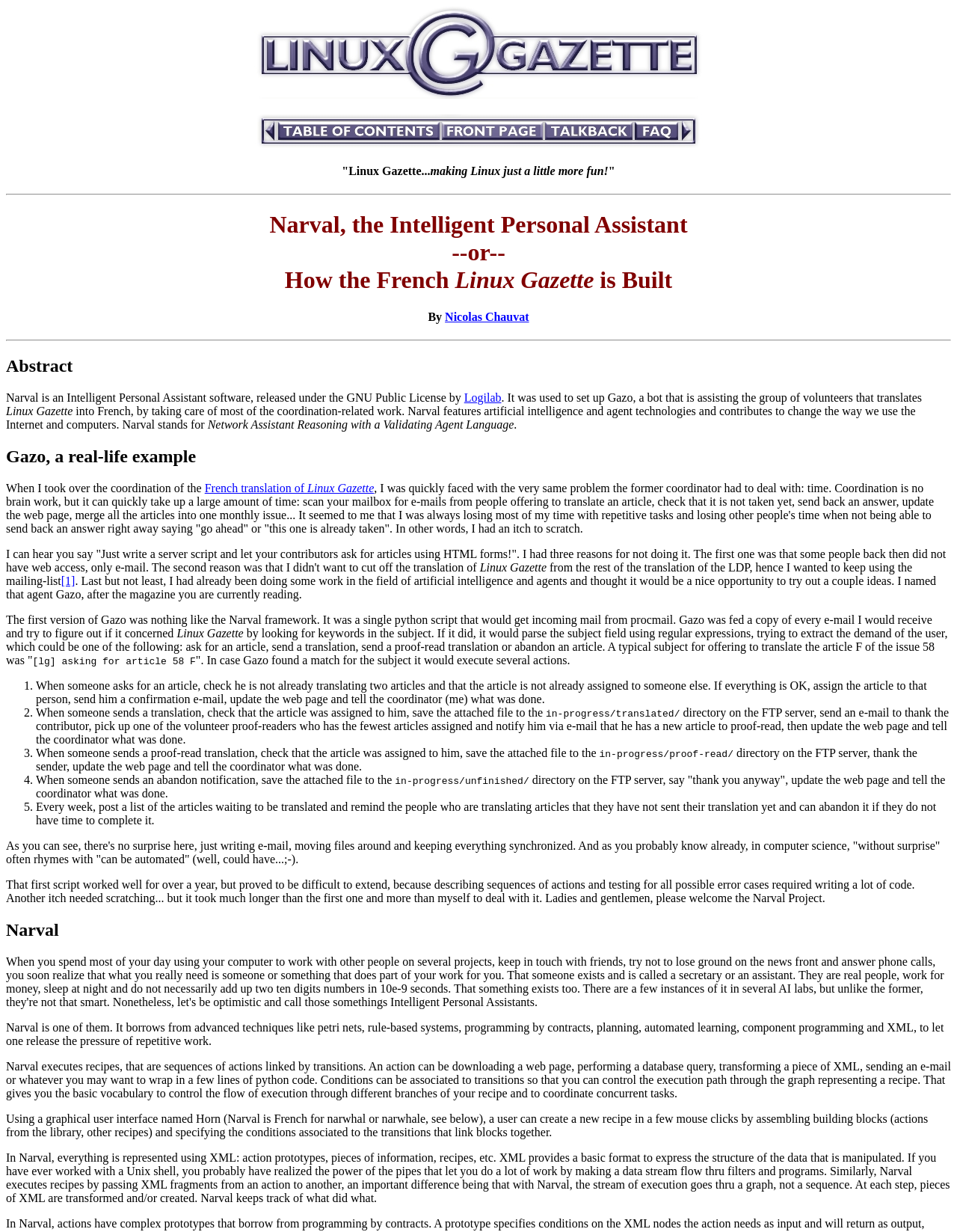Extract the bounding box coordinates for the HTML element that matches this description: "Logilab". The coordinates should be four float numbers between 0 and 1, i.e., [left, top, right, bottom].

[0.485, 0.317, 0.524, 0.328]